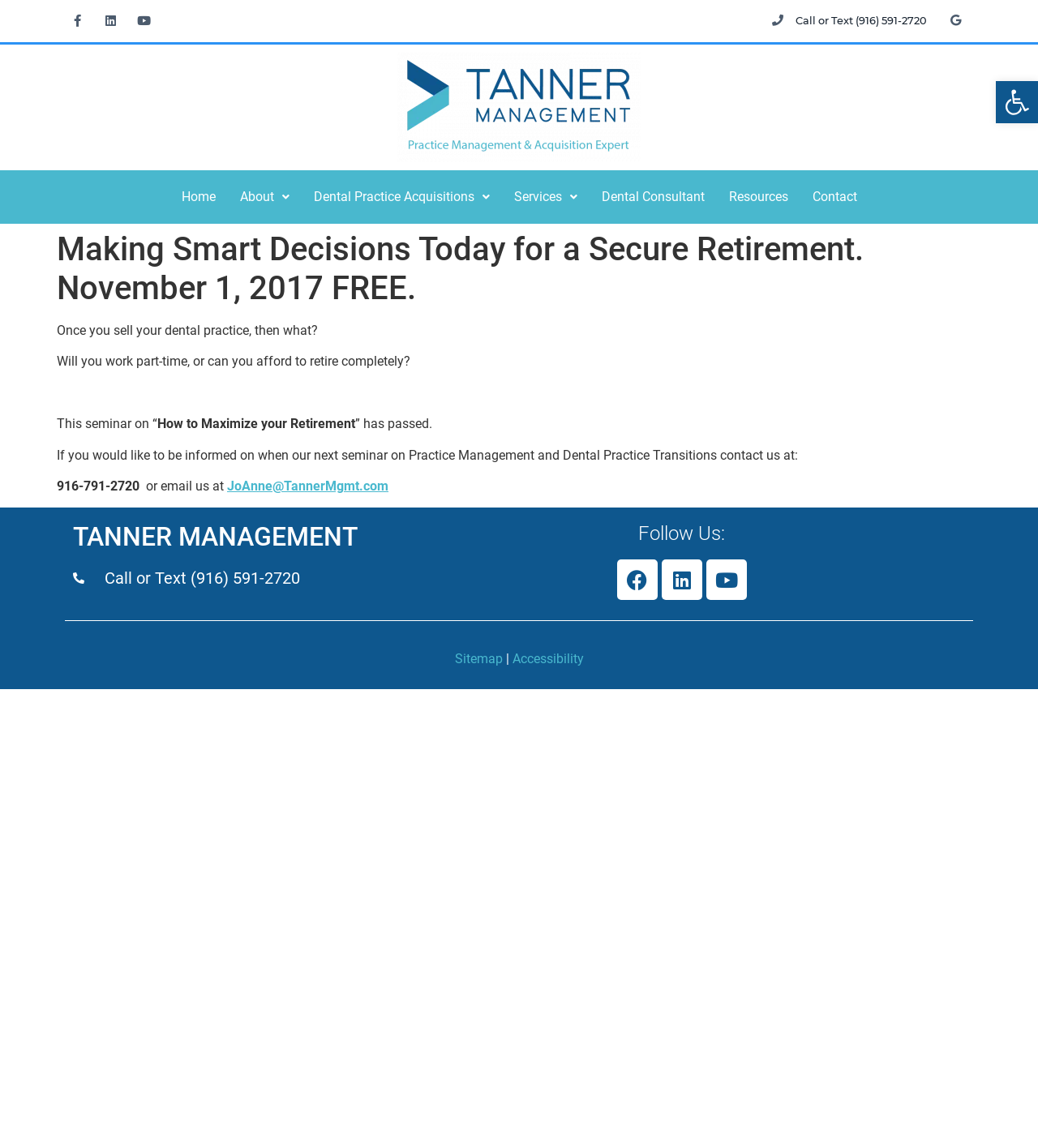Please determine the bounding box coordinates for the element that should be clicked to follow these instructions: "Follow us on Youtube".

[0.68, 0.488, 0.72, 0.523]